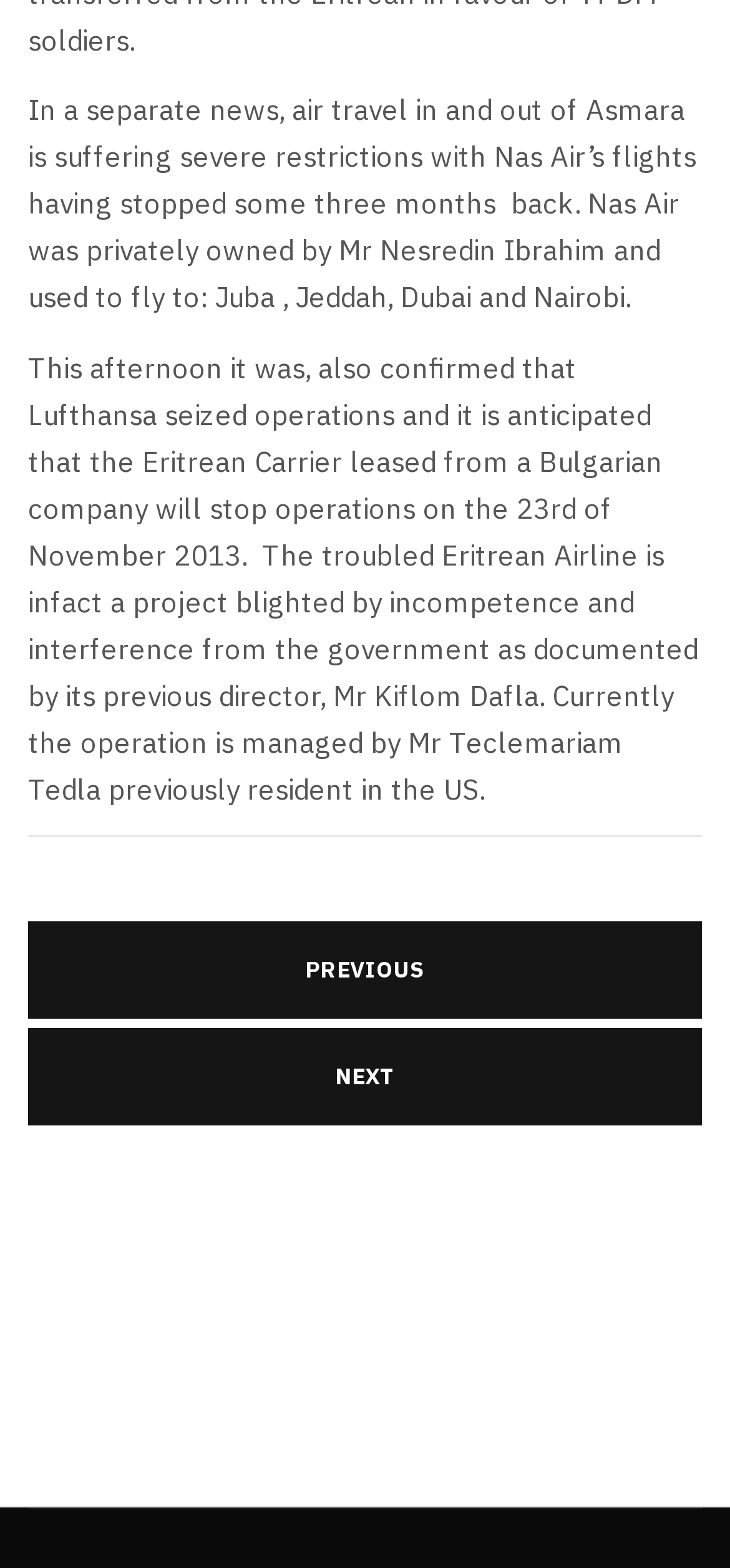Identify the bounding box for the UI element described as: "Next". Ensure the coordinates are four float numbers between 0 and 1, formatted as [left, top, right, bottom].

[0.038, 0.656, 0.962, 0.718]